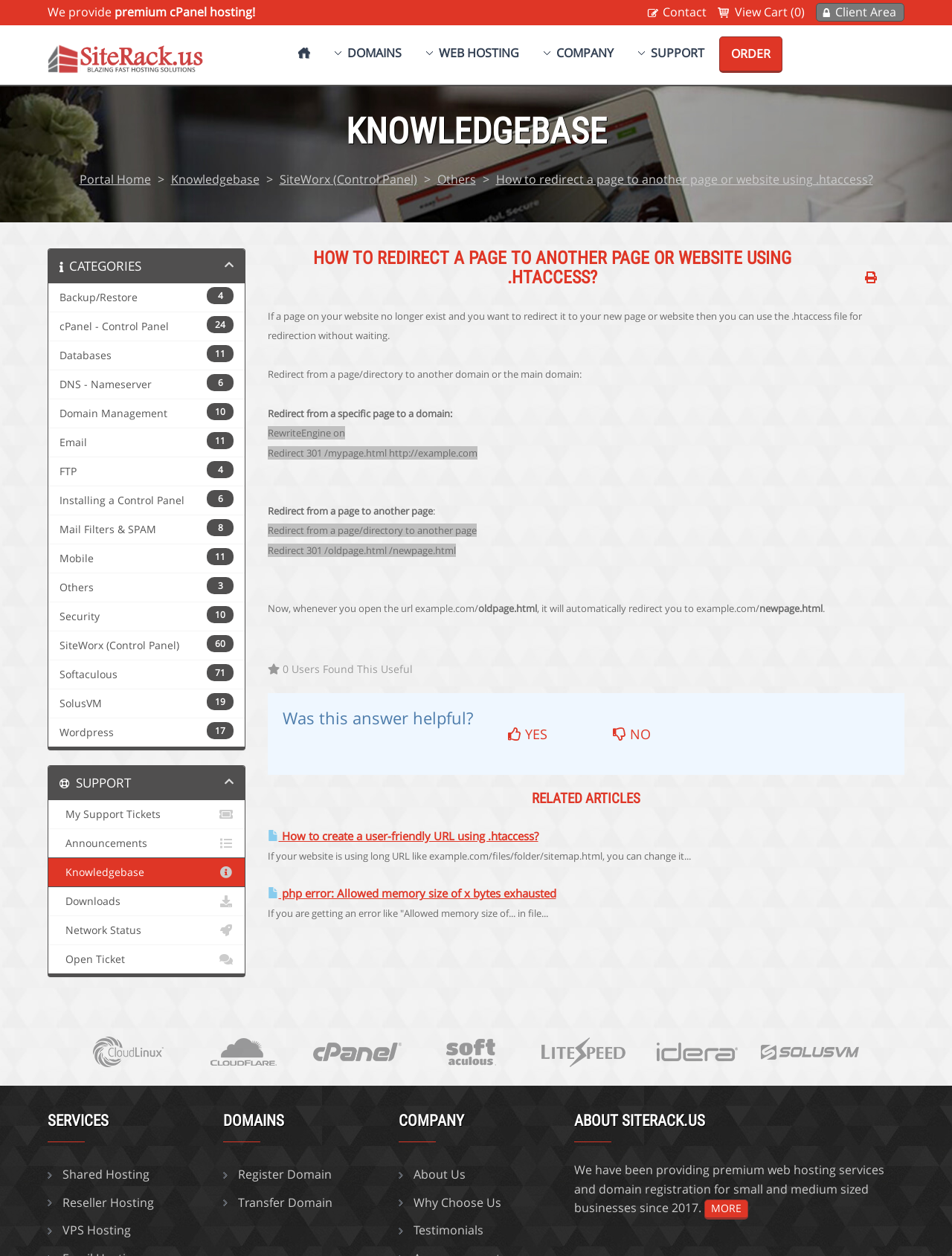Find the bounding box coordinates for the area that should be clicked to accomplish the instruction: "Click on the 'SiteRack.us logo'".

[0.05, 0.039, 0.215, 0.052]